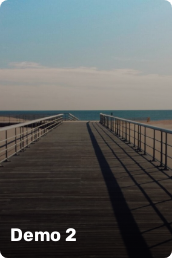What is the state of the waves in the image?
Using the image, respond with a single word or phrase.

Gentle